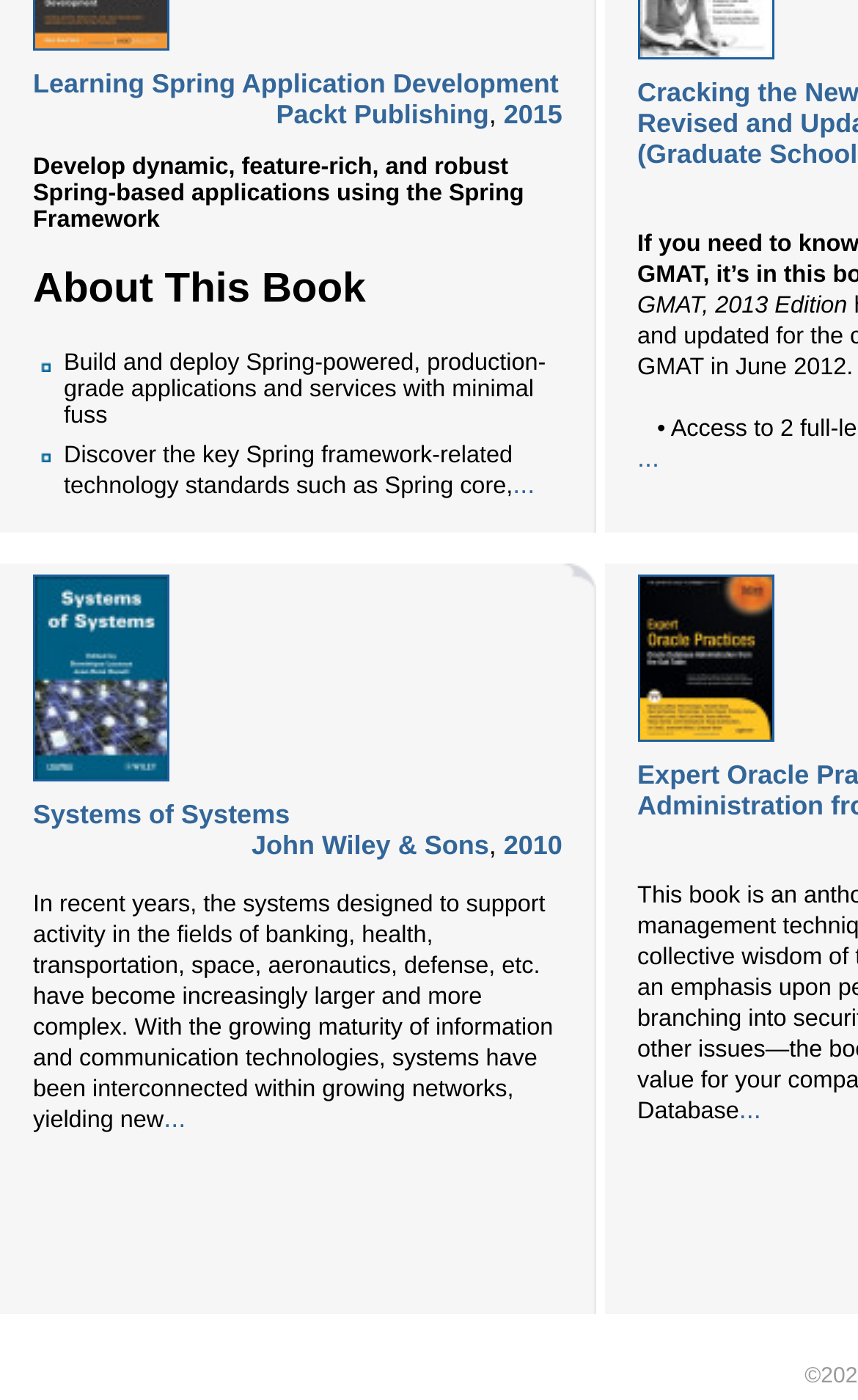How many links are there in the description of the book 'Learning Spring Application Development'?
Examine the screenshot and reply with a single word or phrase.

1